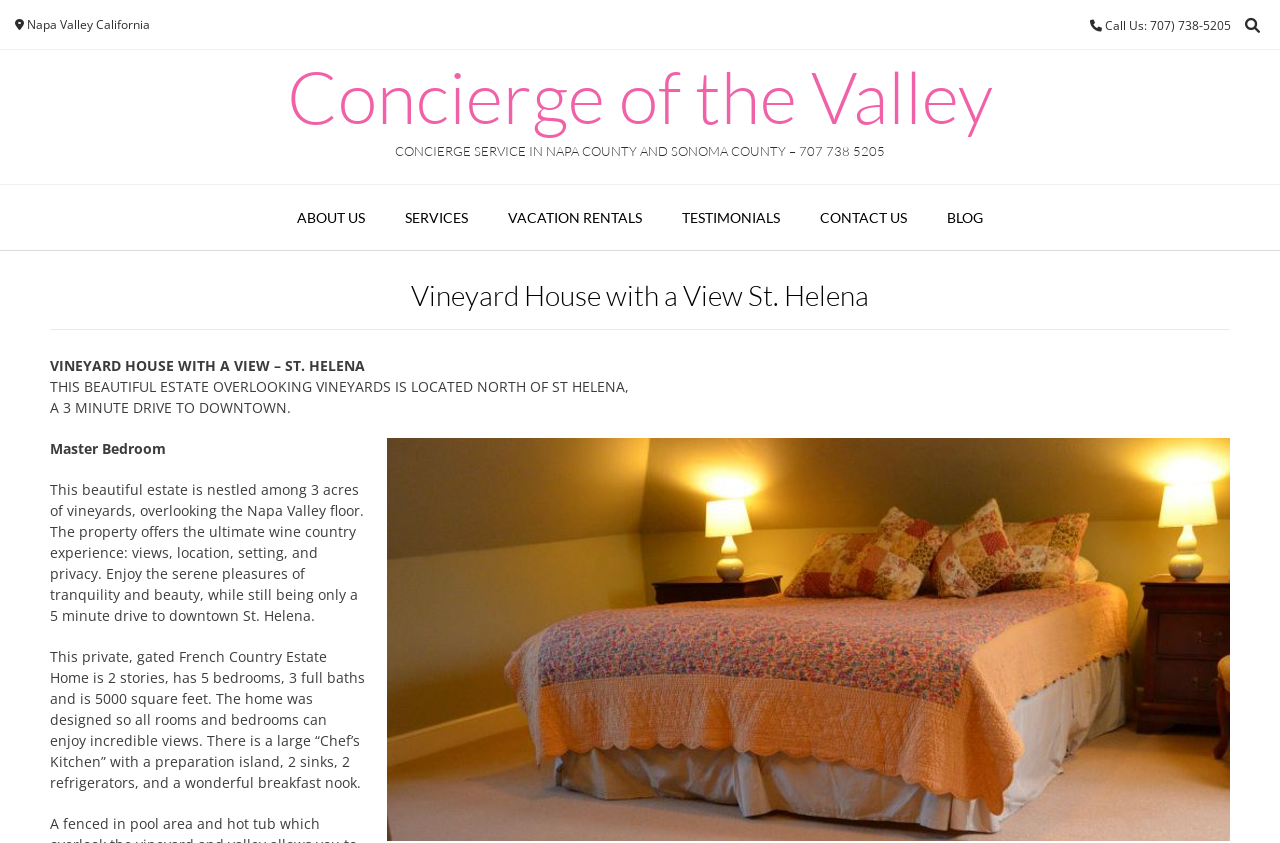Elaborate on the webpage's design and content in a detailed caption.

The webpage is about a vacation rental property, specifically a vineyard house with a view in St. Helena, Napa Valley, California. At the top-left corner, there is a link to skip to the content. Below it, there is a static text "Napa Valley California" and a phone number "Call Us: 707) 738-5205" at the top-right corner, accompanied by a button with an icon.

The main content is divided into two sections. On the left side, there are several links to different pages, including "ABOUT US", "SERVICES", "VACATION RENTALS", "TESTIMONIALS", "CONTACT US", and "BLOG". These links are arranged vertically, with "ABOUT US" at the top and "BLOG" at the bottom.

On the right side, there is a header section with a heading "Vineyard House with a View St. Helena". Below it, there are several paragraphs of text describing the property, including its location, features, and amenities. The text is arranged in a vertical column, with the first paragraph describing the property's location and the subsequent paragraphs providing more details about the estate. There are also several headings and subheadings throughout the text, including "Master Bedroom".